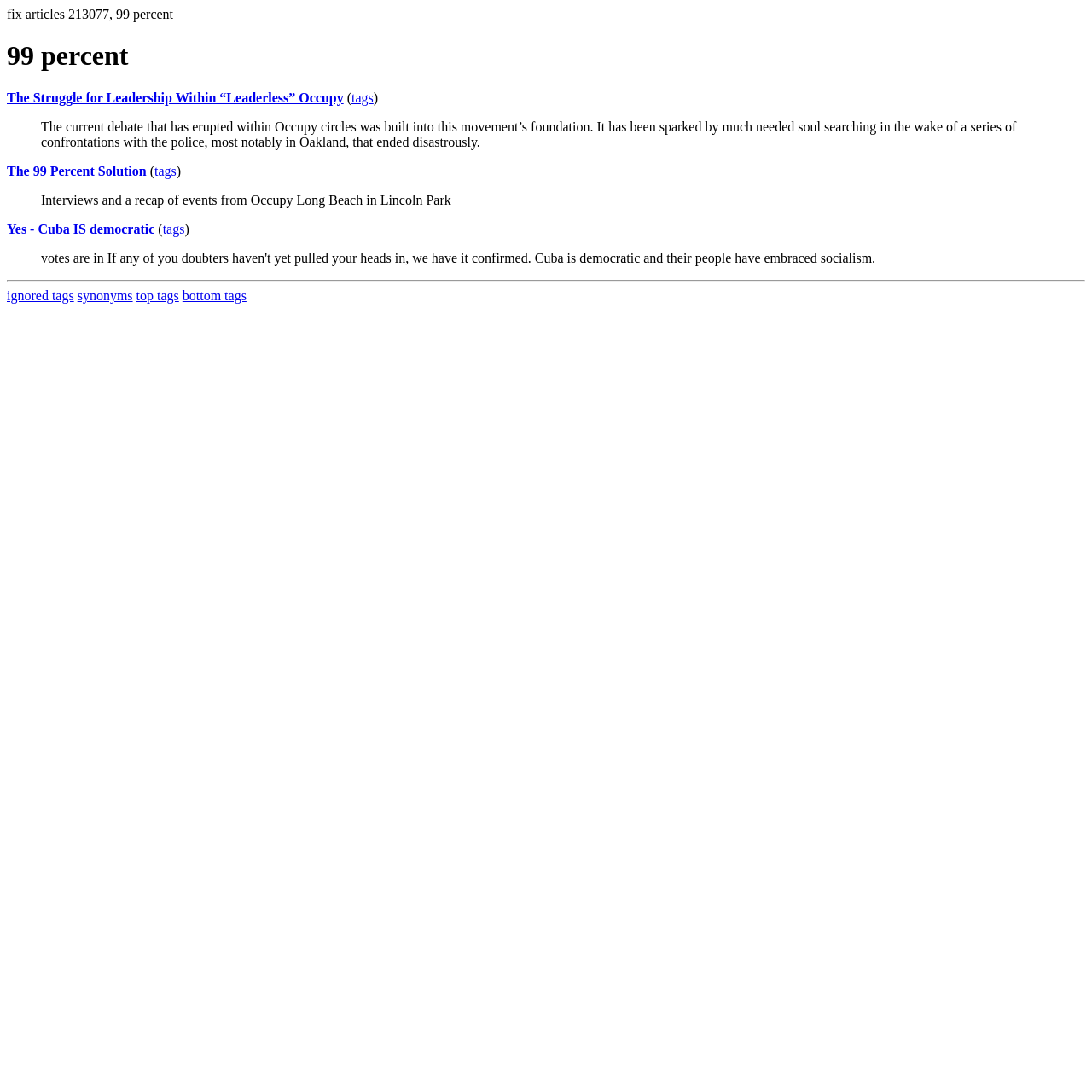Please specify the bounding box coordinates of the clickable region to carry out the following instruction: "click on the link to read about The Struggle for Leadership Within “Leaderless” Occupy". The coordinates should be four float numbers between 0 and 1, in the format [left, top, right, bottom].

[0.006, 0.083, 0.315, 0.096]